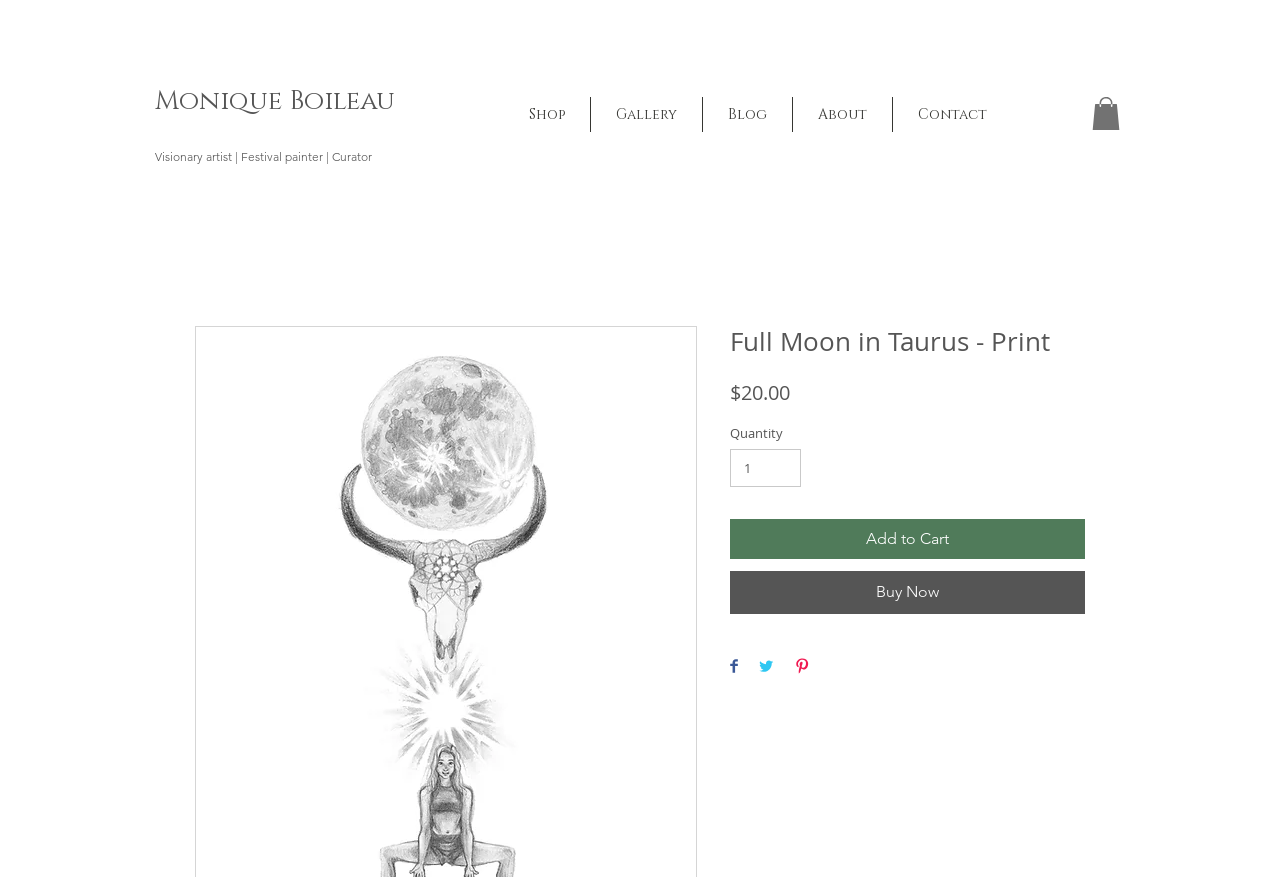Please find the bounding box for the UI component described as follows: "Gallery".

[0.461, 0.111, 0.548, 0.151]